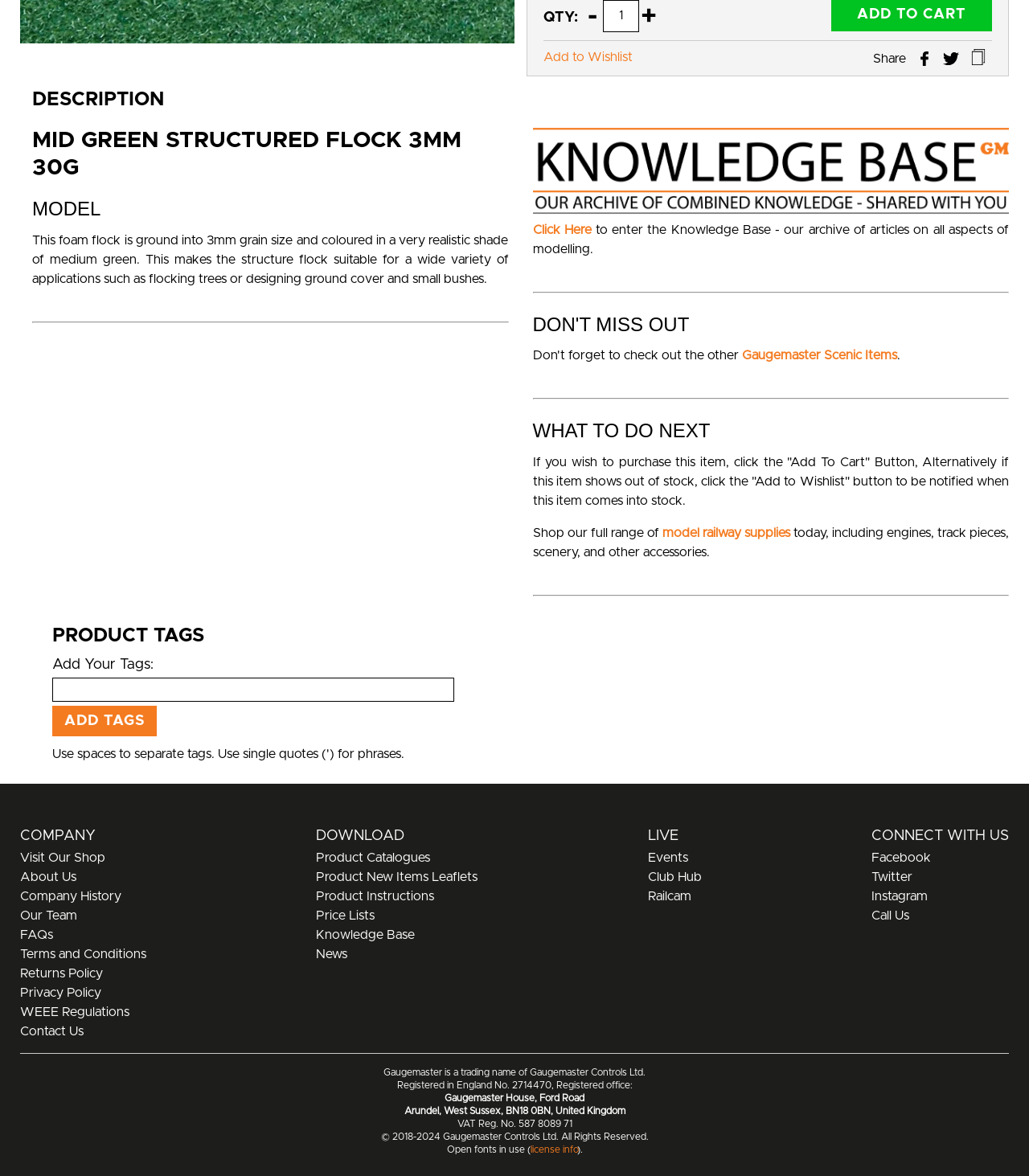Given the description "Product New Items Leaflets", provide the bounding box coordinates of the corresponding UI element.

[0.307, 0.74, 0.464, 0.751]